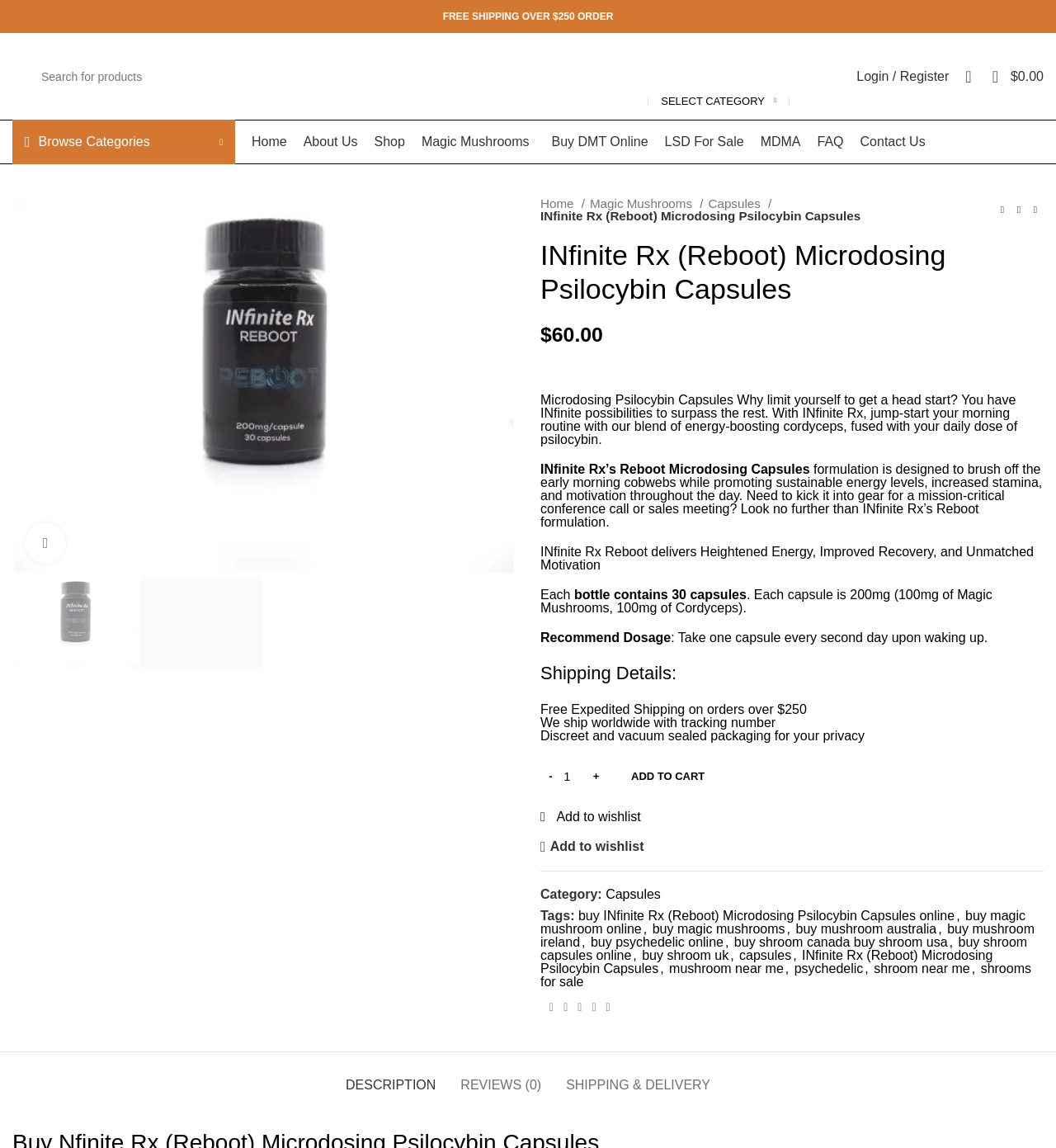Kindly determine the bounding box coordinates for the area that needs to be clicked to execute this instruction: "Add to cart".

[0.582, 0.661, 0.683, 0.691]